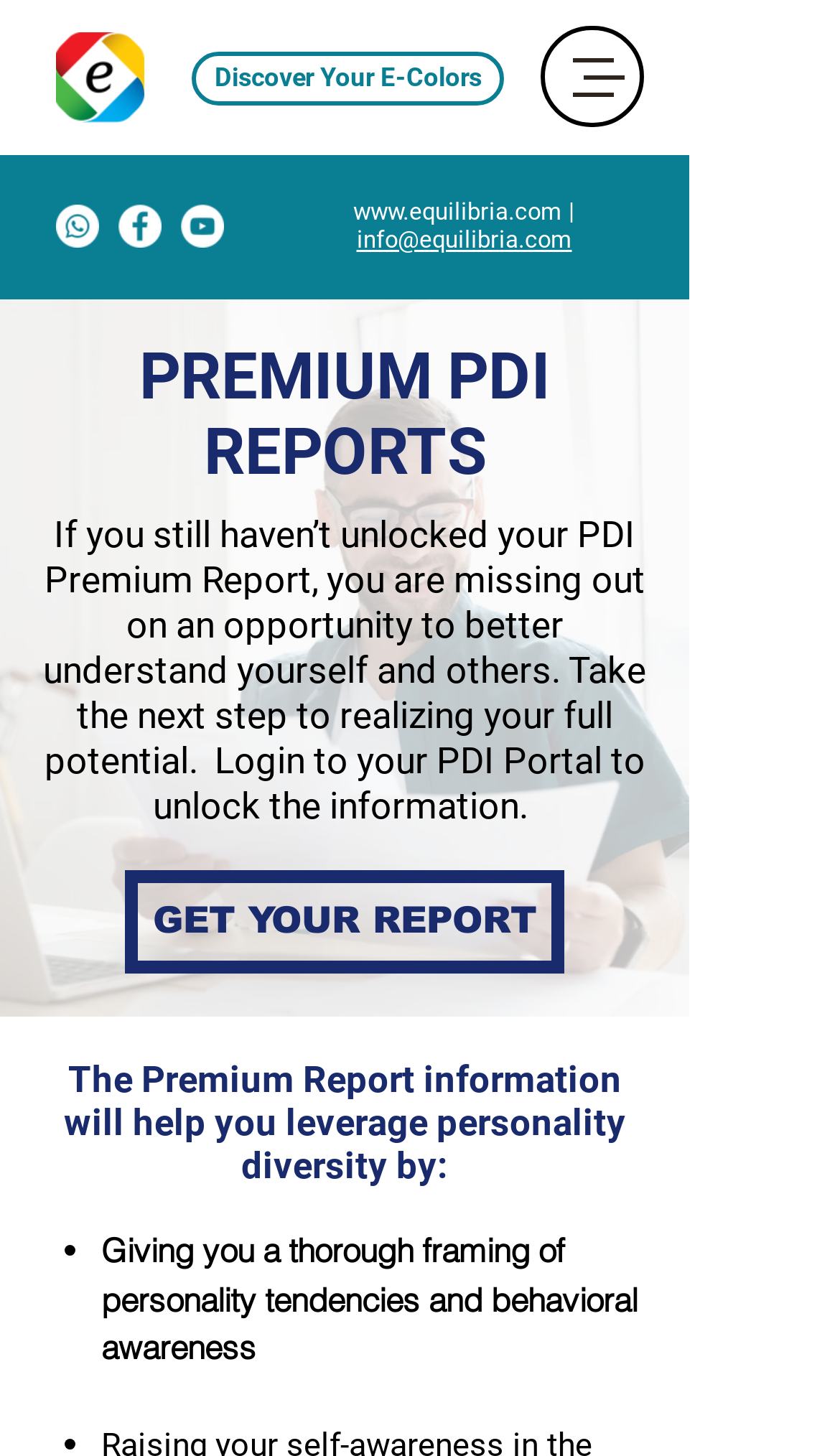Provide the bounding box coordinates of the HTML element described by the text: "www.equilibria.com". The coordinates should be in the format [left, top, right, bottom] with values between 0 and 1.

[0.421, 0.136, 0.669, 0.155]